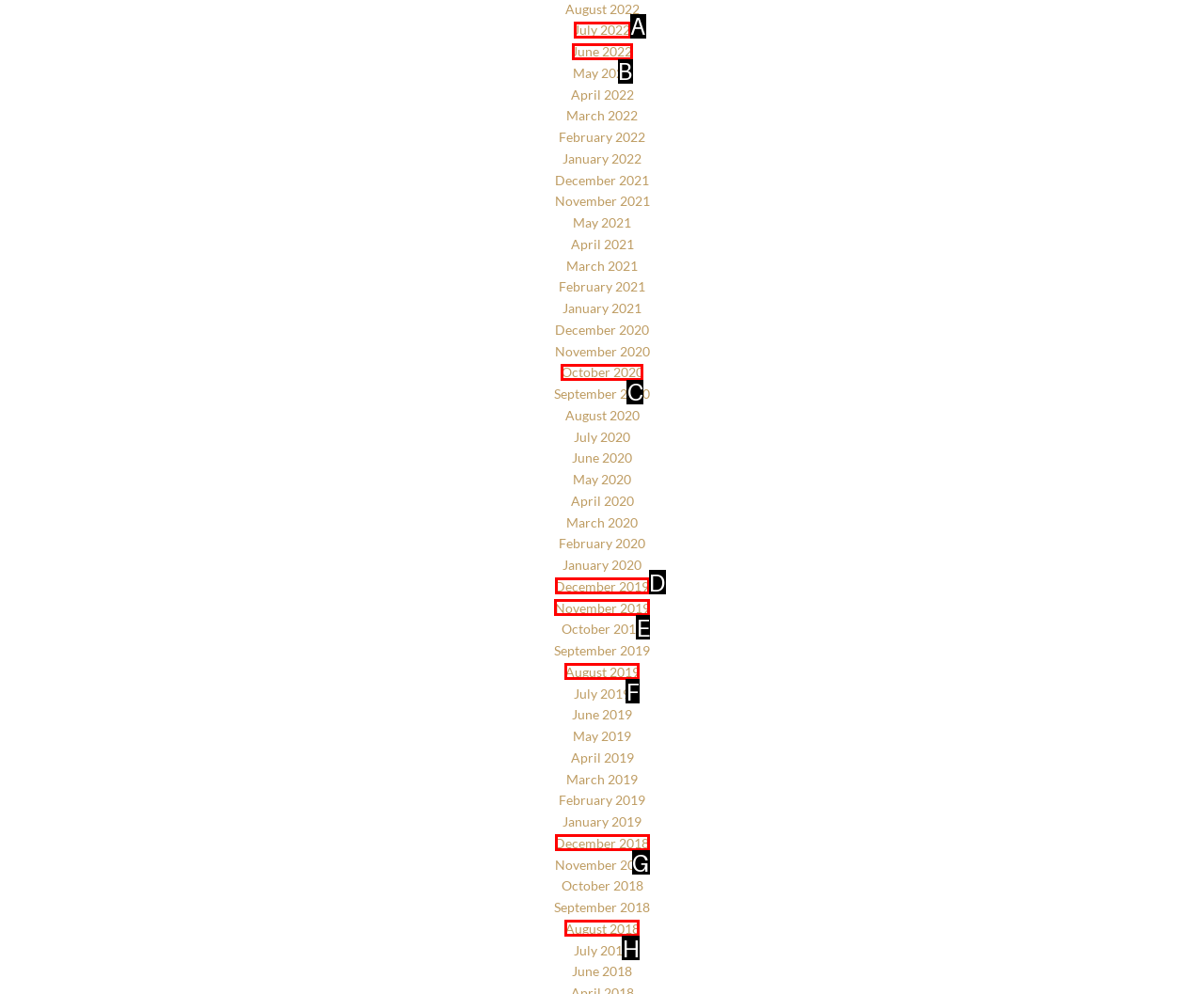Choose the option that best matches the element: November 2019
Respond with the letter of the correct option.

E